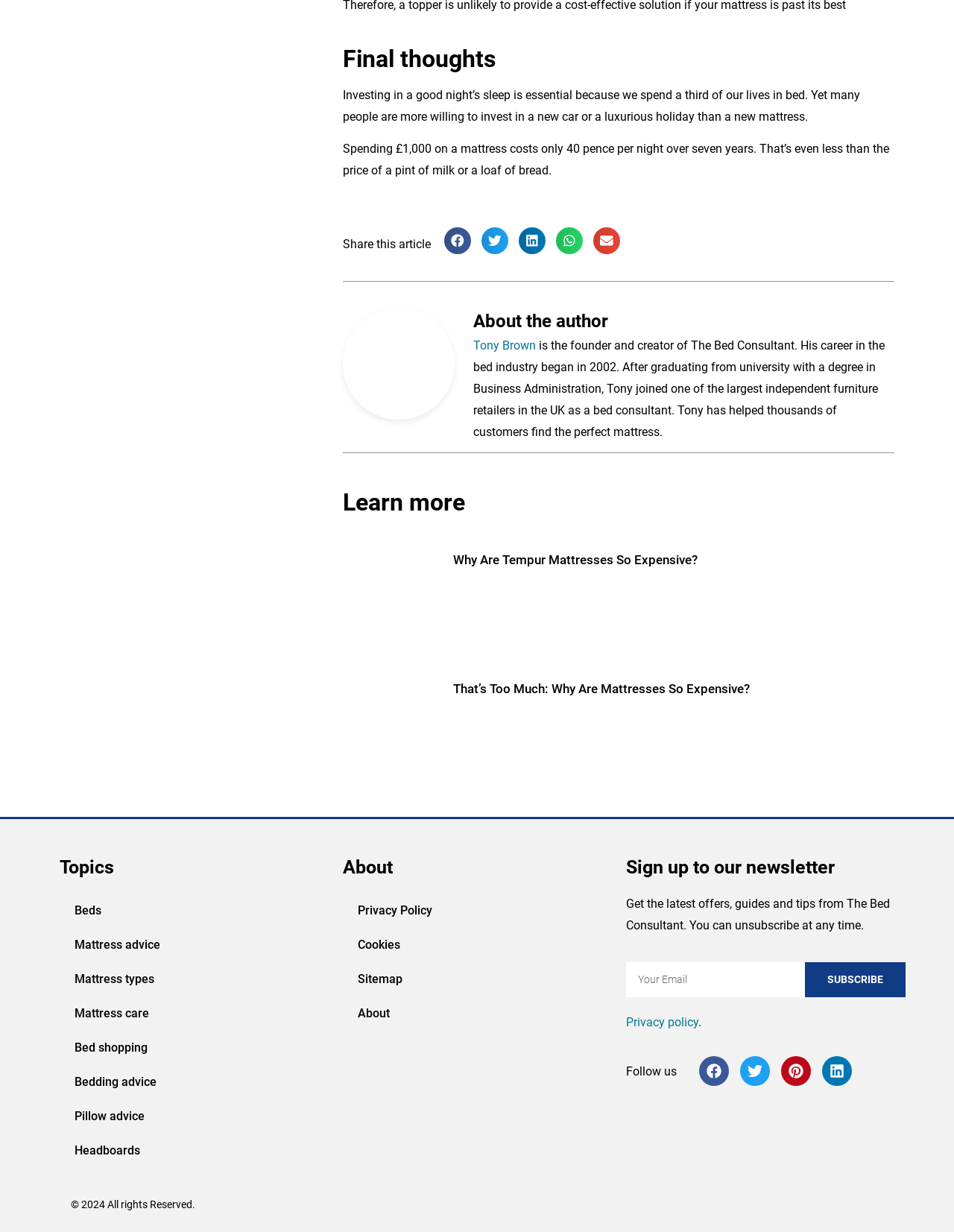Kindly determine the bounding box coordinates of the area that needs to be clicked to fulfill this instruction: "Subscribe to the newsletter".

[0.844, 0.781, 0.949, 0.809]